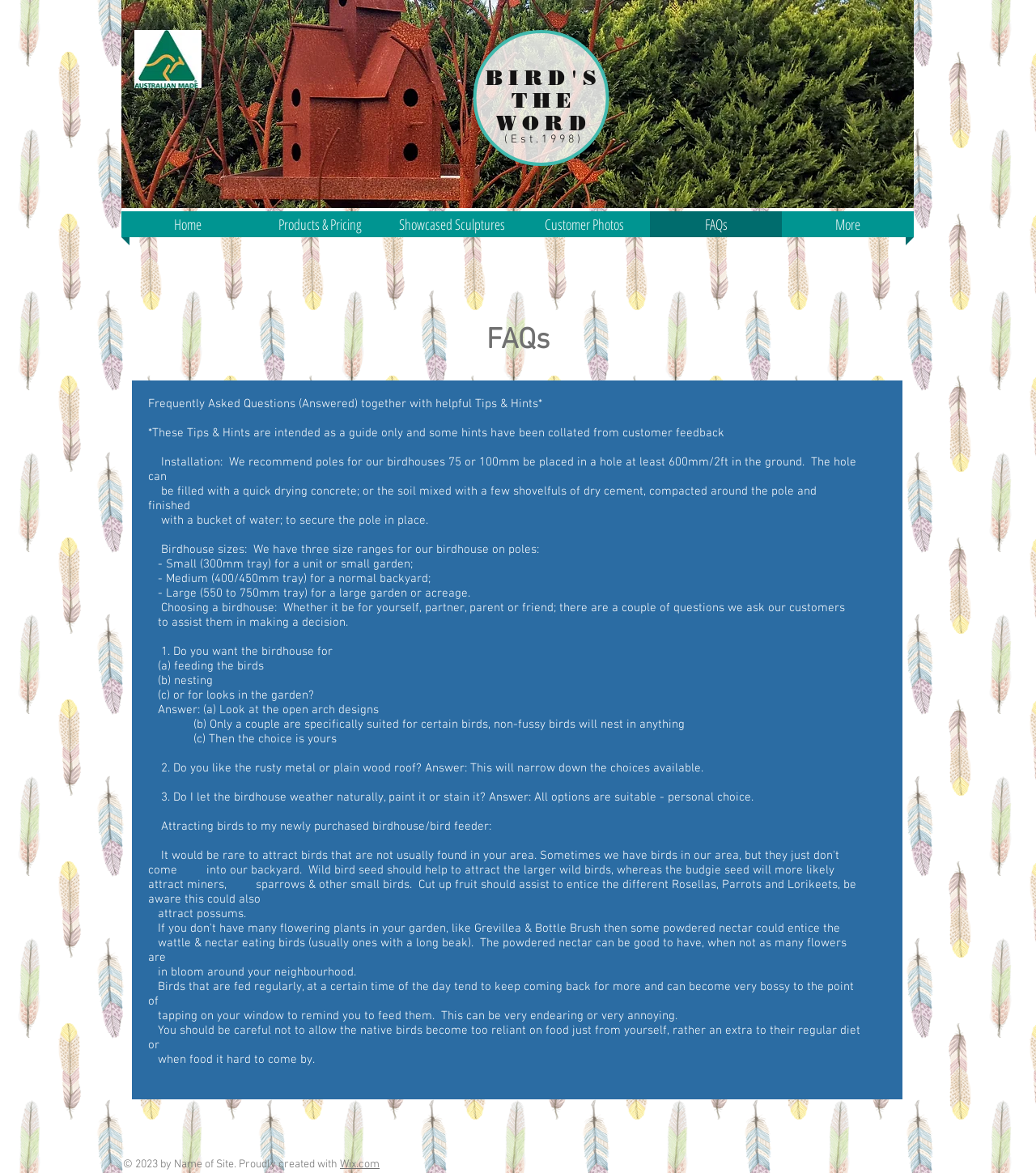How many size ranges are available for birdhouses on poles?
Based on the image, give a one-word or short phrase answer.

Three